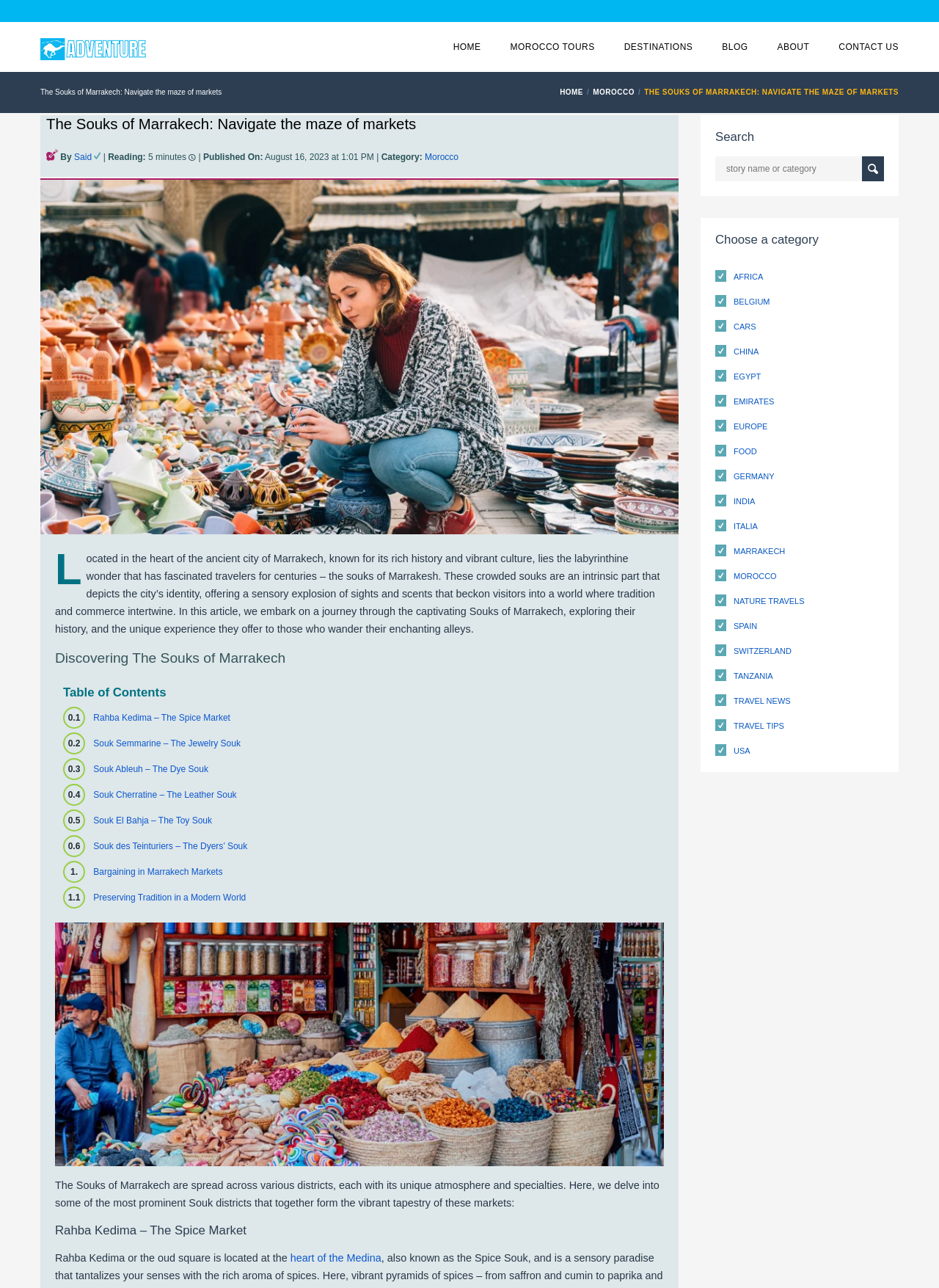How many links are there in the table of contents?
Could you give a comprehensive explanation in response to this question?

The table of contents has seven links: Rahba Kedima, Souk Semmarine, Souk Ableuh, Souk Cherratine, Souk El Bahja, Souk des Teinturiers, and Bargaining in Marrakech Markets.